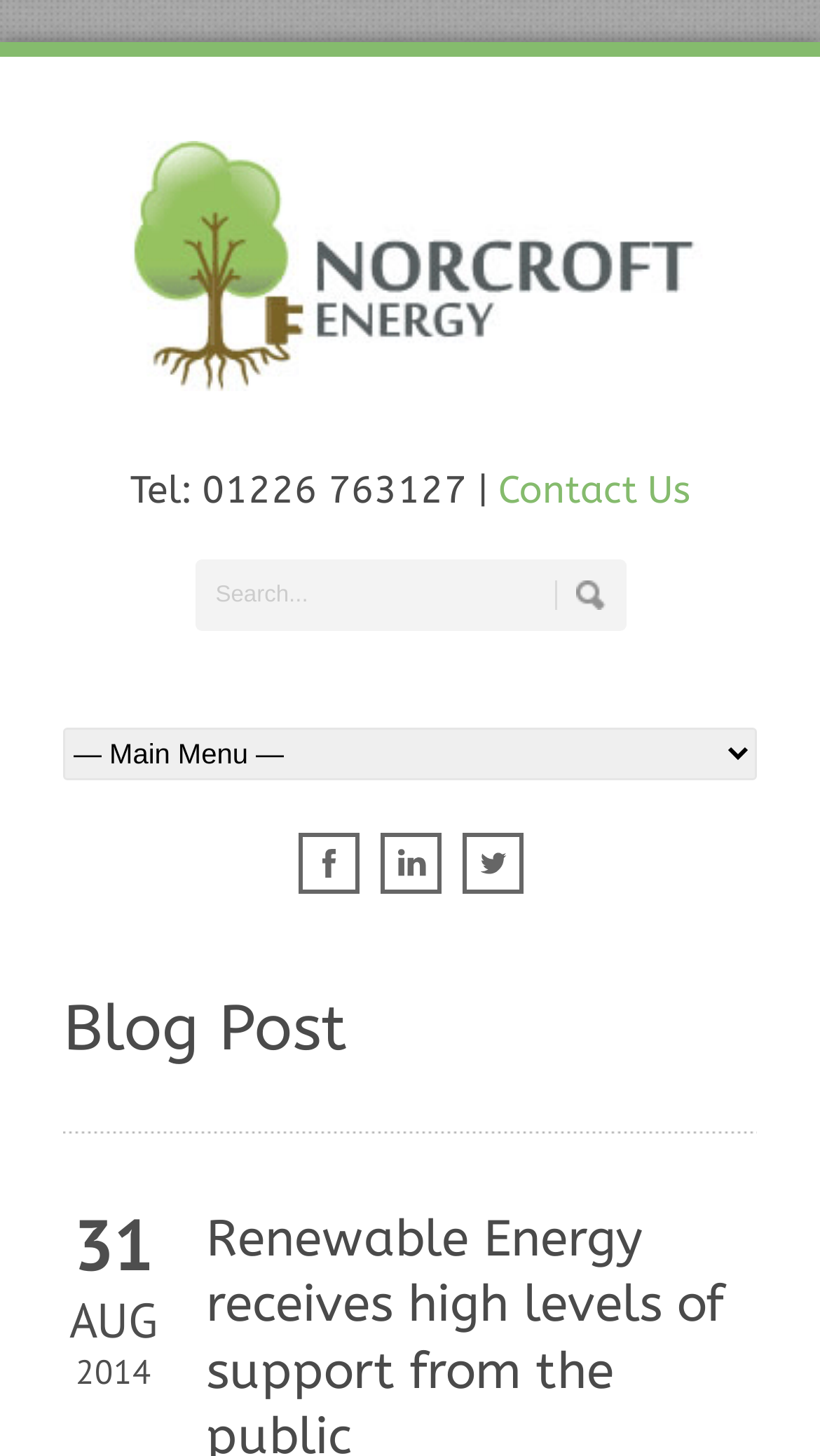Give a concise answer using only one word or phrase for this question:
What is the company name displayed on the webpage?

Norcroft Energy